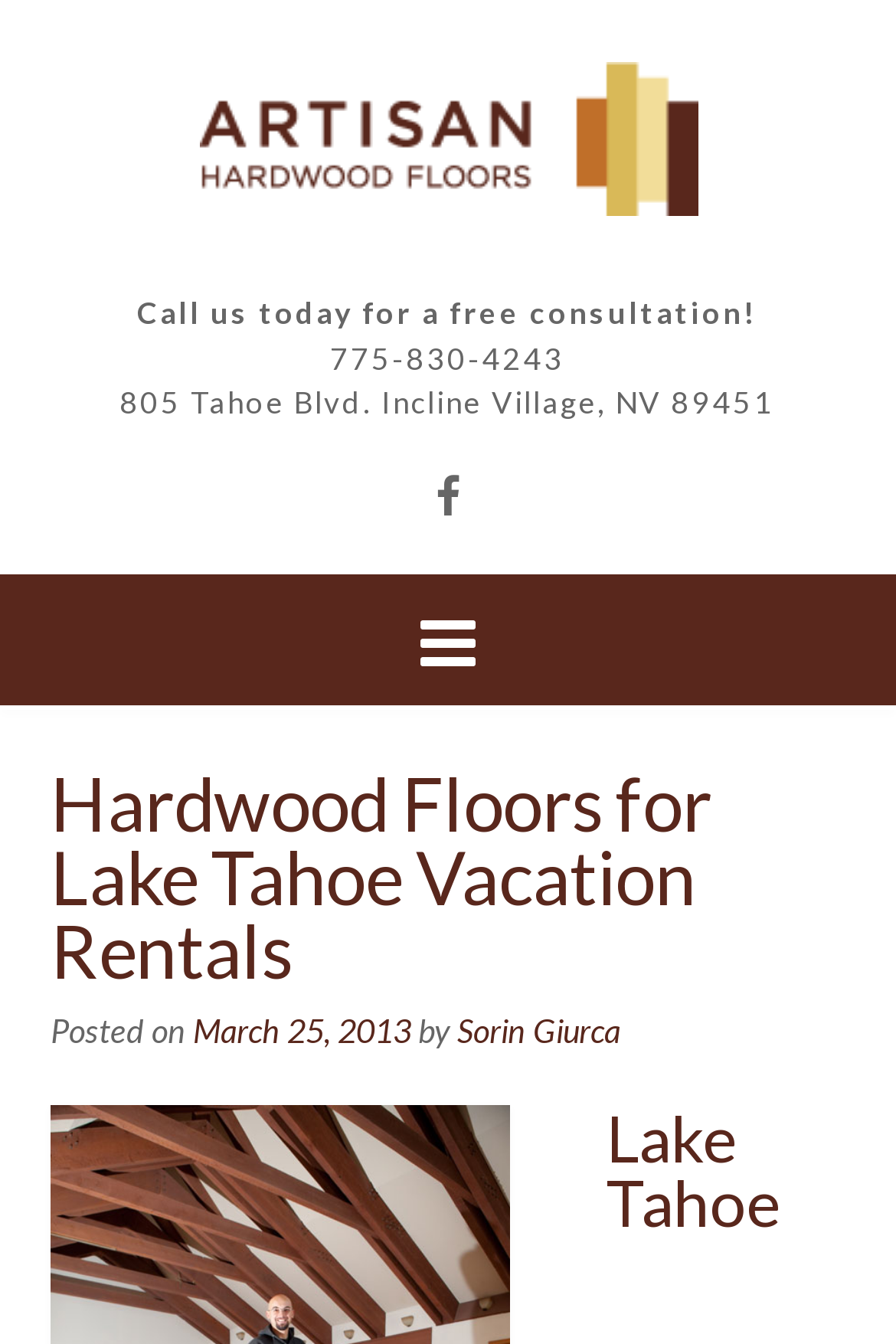When was the article about Hardwood Floors for Lake Tahoe Vacation Rentals posted?
Look at the image and respond to the question as thoroughly as possible.

I found the posting date by looking at the link element with the text 'March 25, 2013' which is located below the 'Posted on' text.